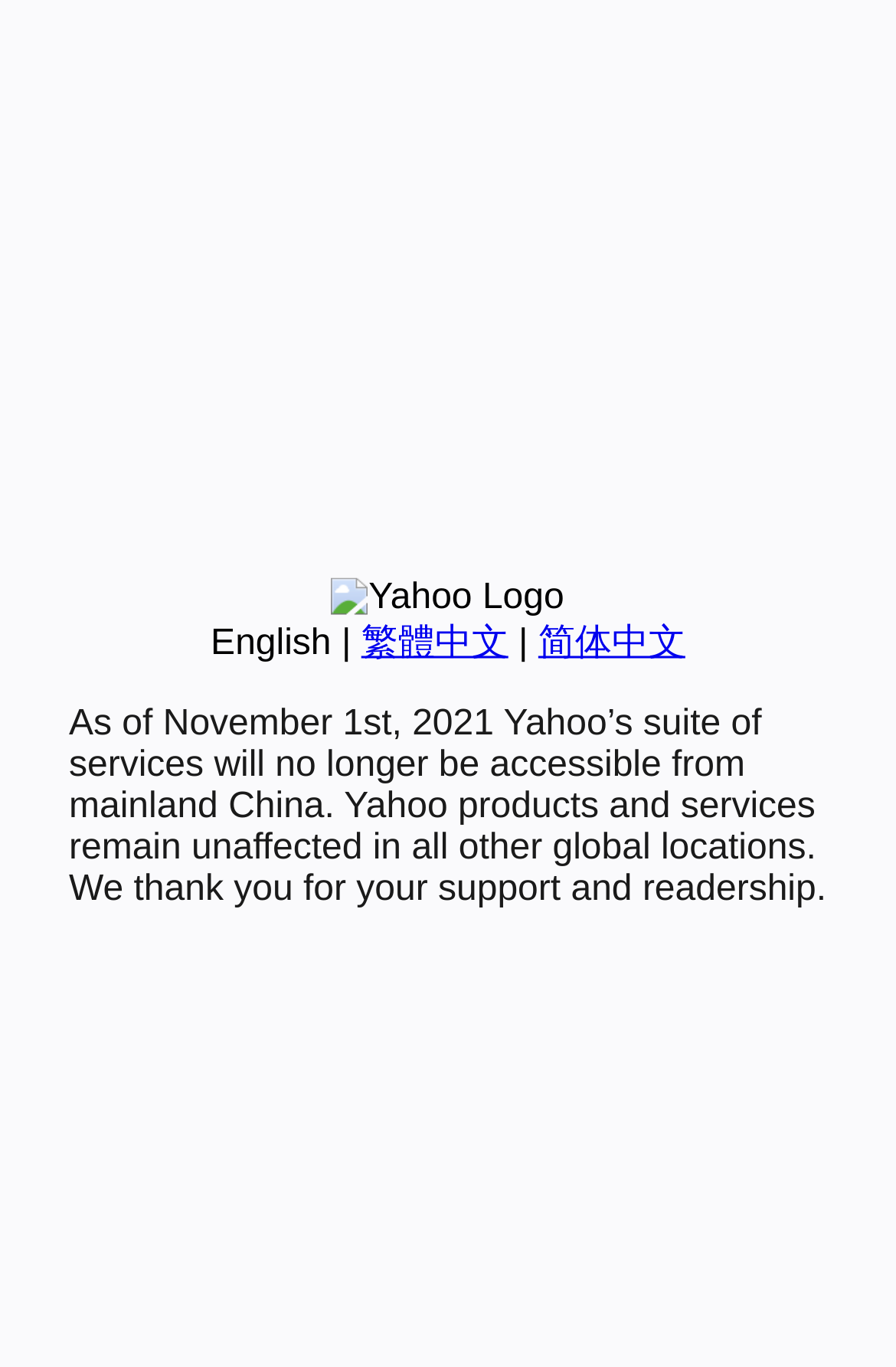Given the following UI element description: "Spotlight", find the bounding box coordinates in the webpage screenshot.

None